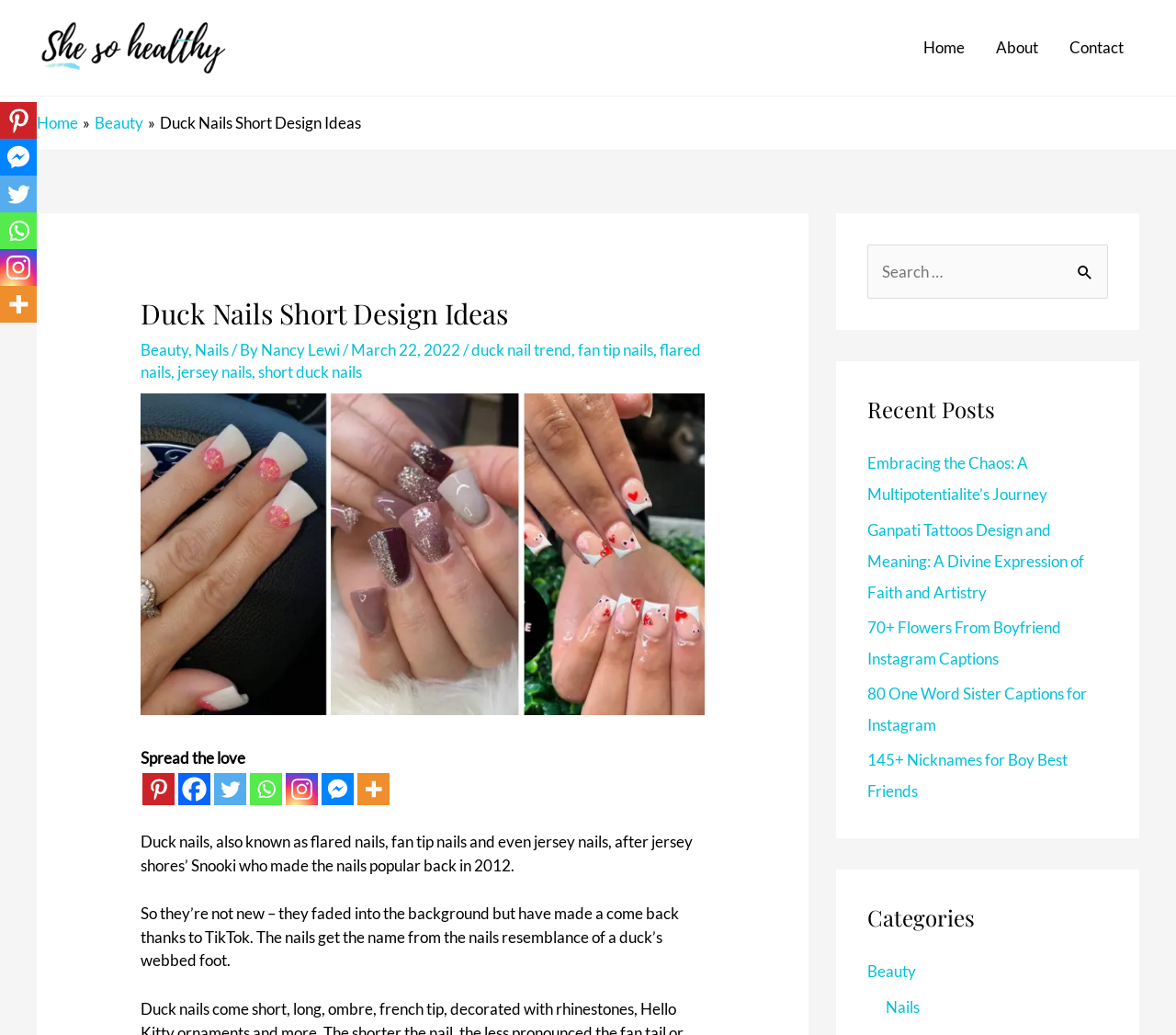Find the bounding box coordinates for the element described here: "HostGator Review".

None